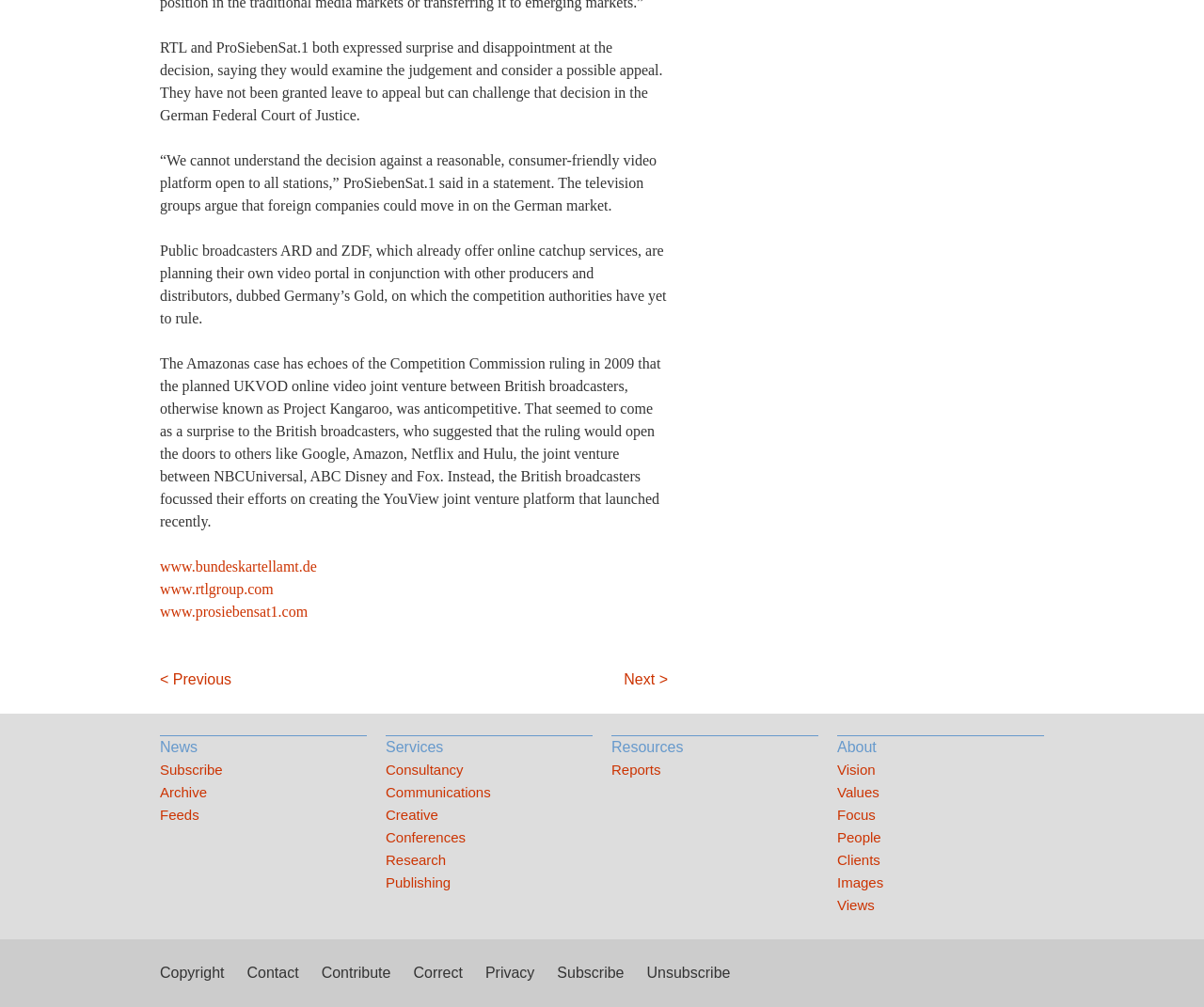Find the bounding box of the UI element described as: "< Previous". The bounding box coordinates should be given as four float values between 0 and 1, i.e., [left, top, right, bottom].

[0.133, 0.664, 0.192, 0.687]